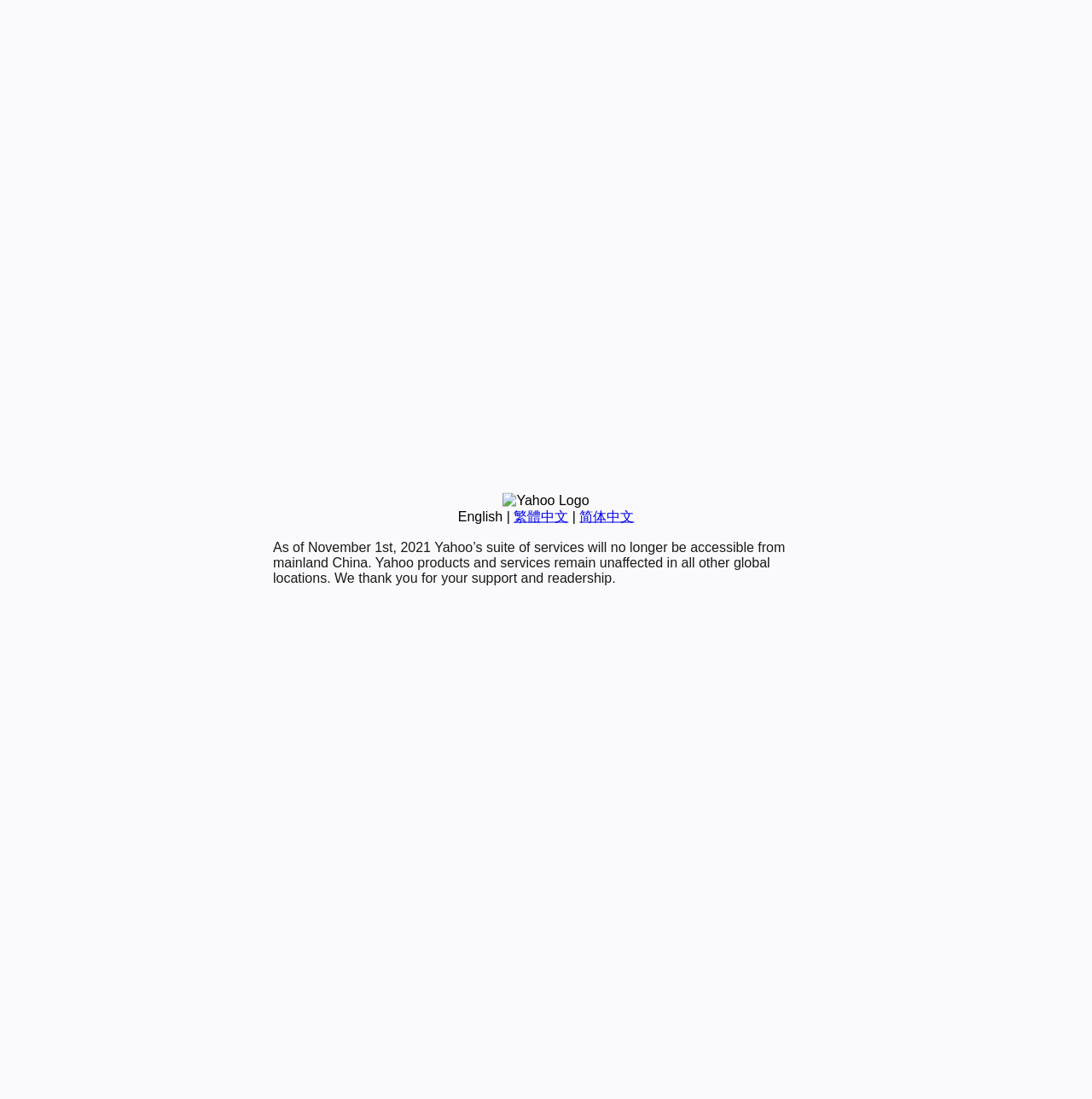Determine the bounding box coordinates in the format (top-left x, top-left y, bottom-right x, bottom-right y). Ensure all values are floating point numbers between 0 and 1. Identify the bounding box of the UI element described by: English

[0.419, 0.463, 0.46, 0.476]